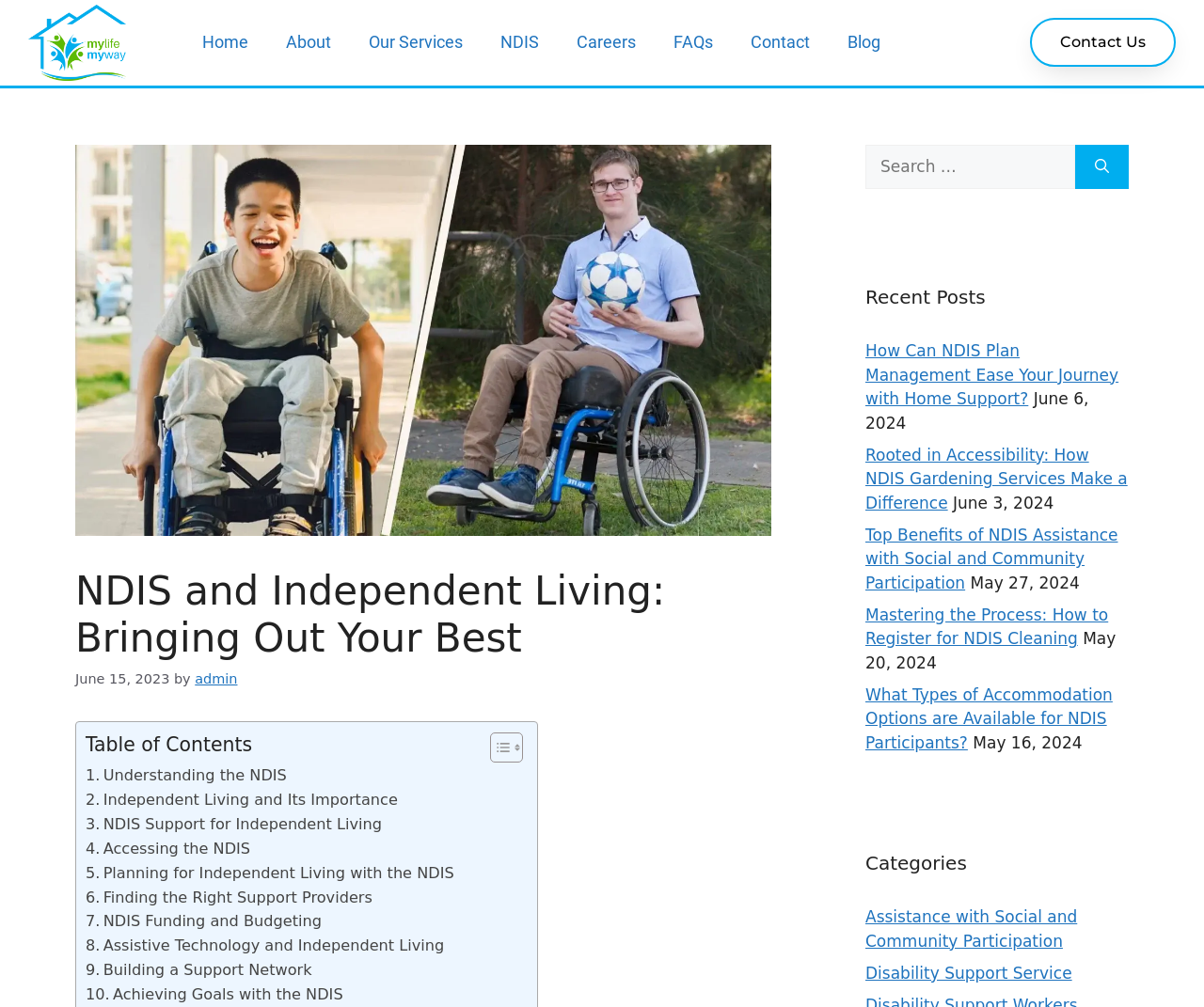Please specify the bounding box coordinates of the element that should be clicked to execute the given instruction: 'Read the 'NDIS and Independent Living: Bringing Out Your Best' article'. Ensure the coordinates are four float numbers between 0 and 1, expressed as [left, top, right, bottom].

[0.062, 0.564, 0.641, 0.658]